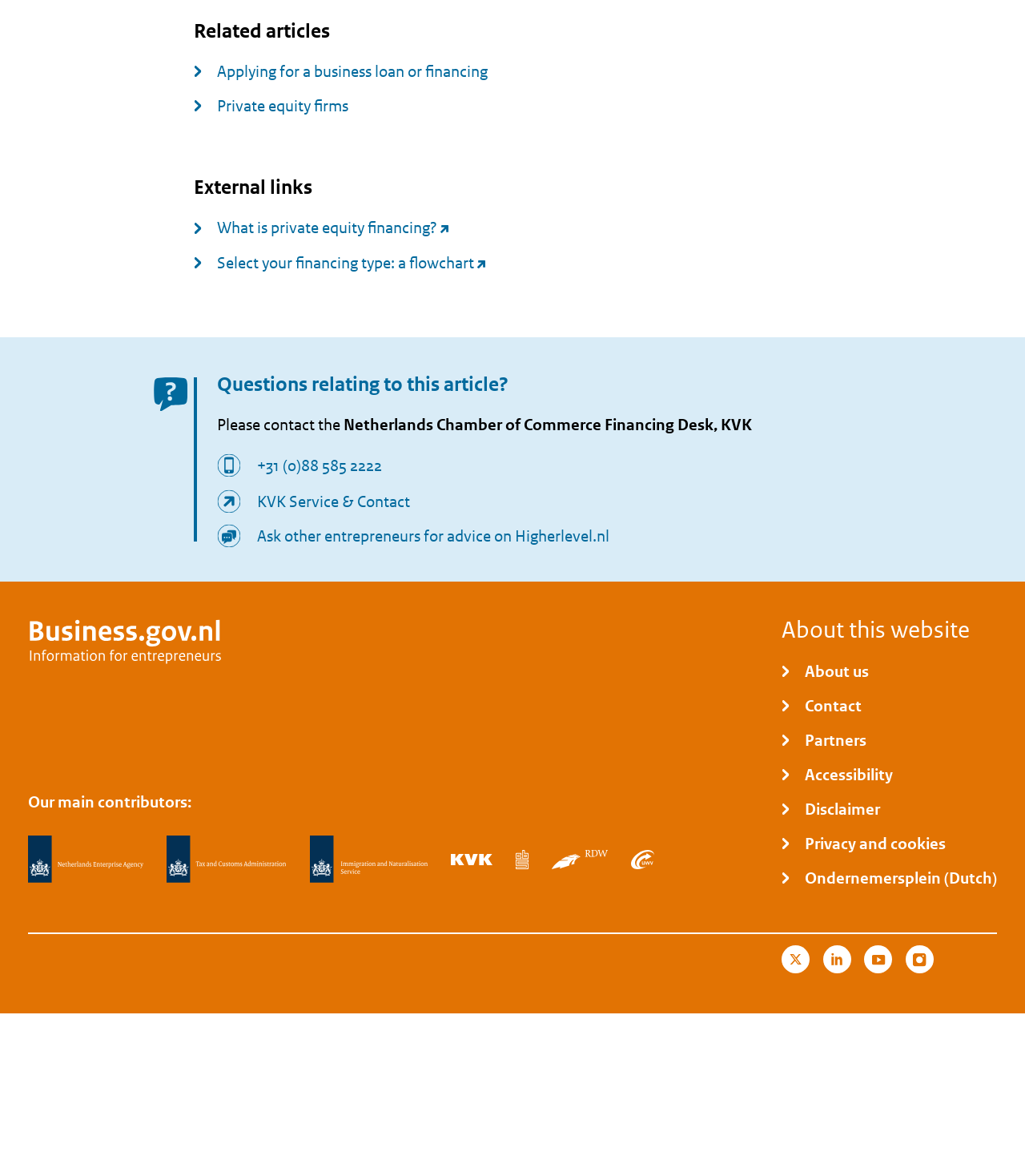What is the name of the government information website for entrepreneurs?
Look at the screenshot and give a one-word or phrase answer.

Business.gov.nl